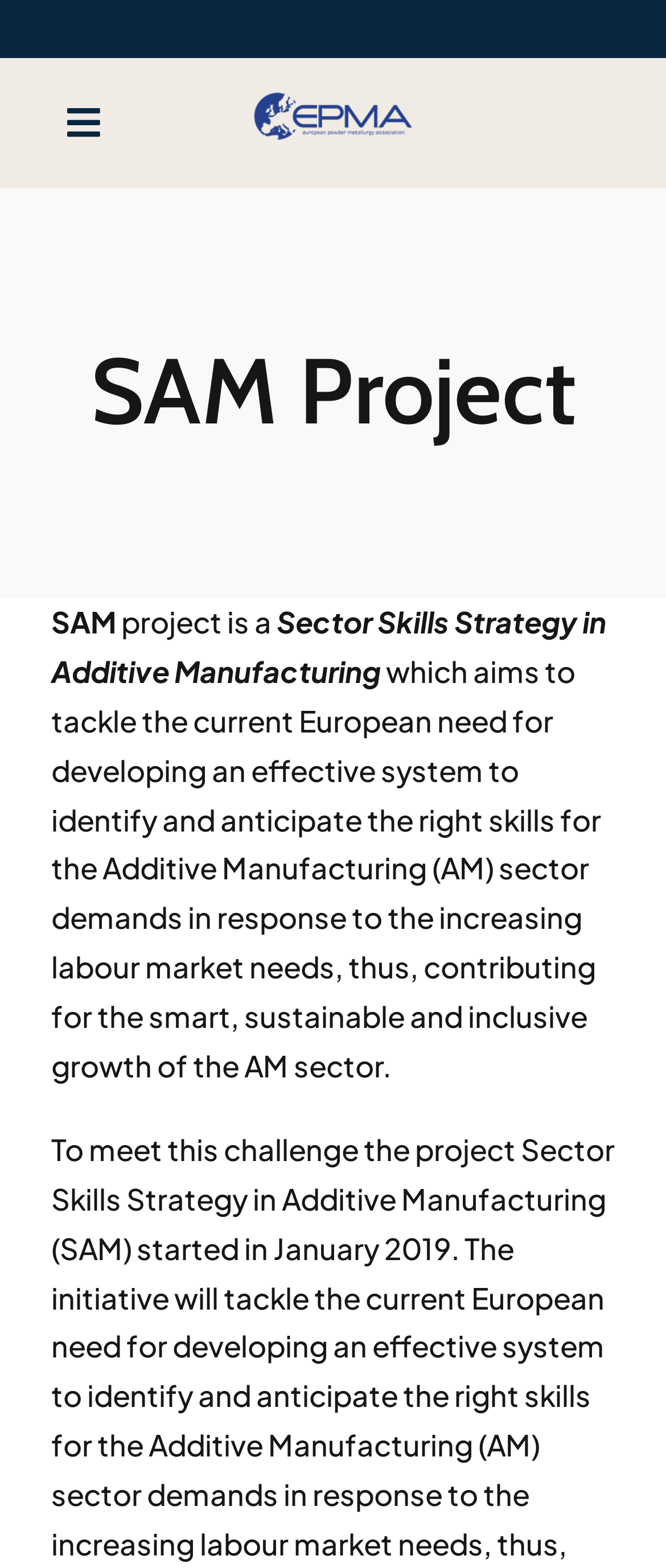Identify the bounding box coordinates of the clickable region required to complete the instruction: "Open the menu". The coordinates should be given as four float numbers within the range of 0 and 1, i.e., [left, top, right, bottom].

[0.077, 0.053, 0.174, 0.103]